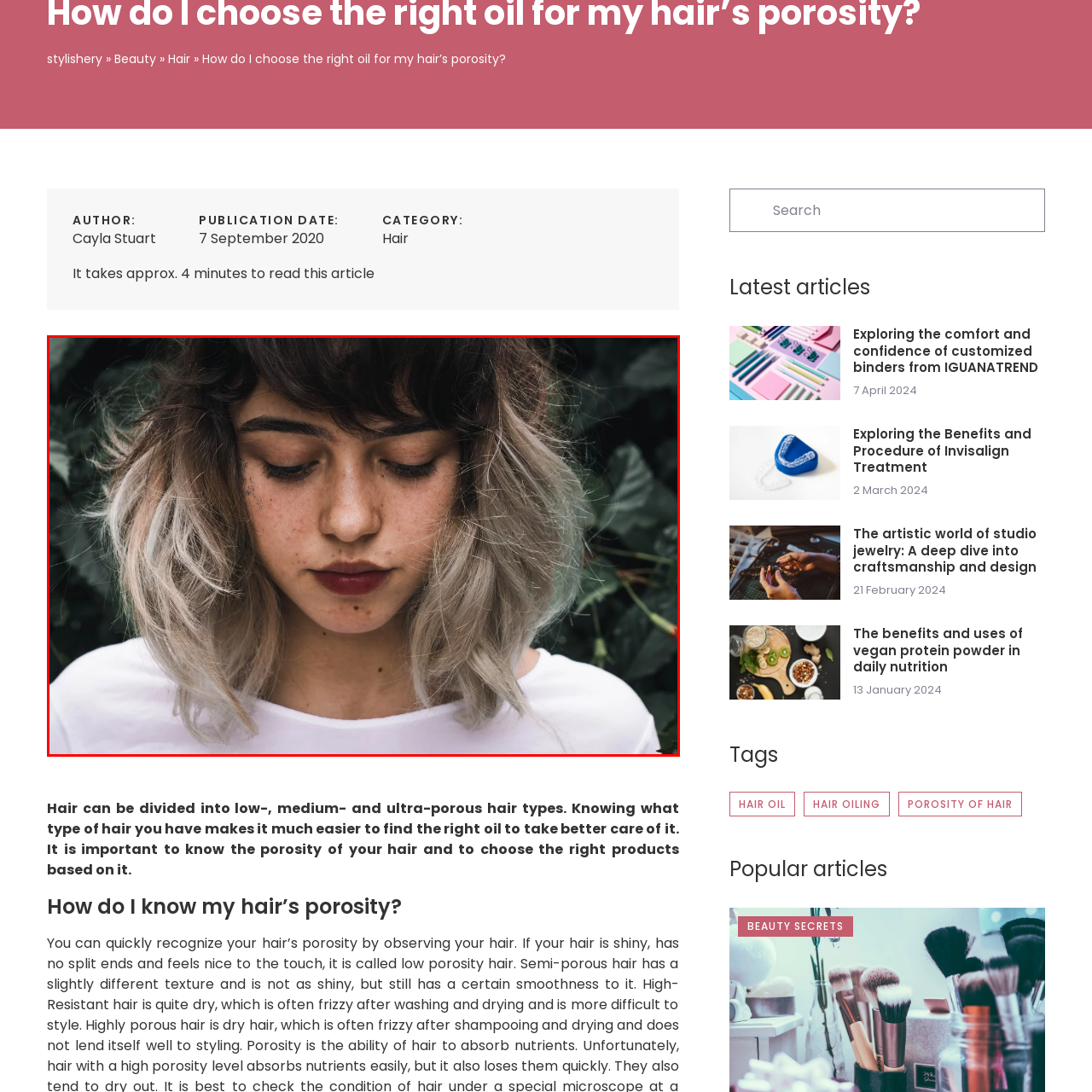What is the color of the woman's lips?
Concentrate on the image bordered by the red bounding box and offer a comprehensive response based on the image details.

The caption specifically mentions that the woman's lips are 'painted in a deep shade of burgundy', which suggests that her lip color is a deep, rich burgundy.